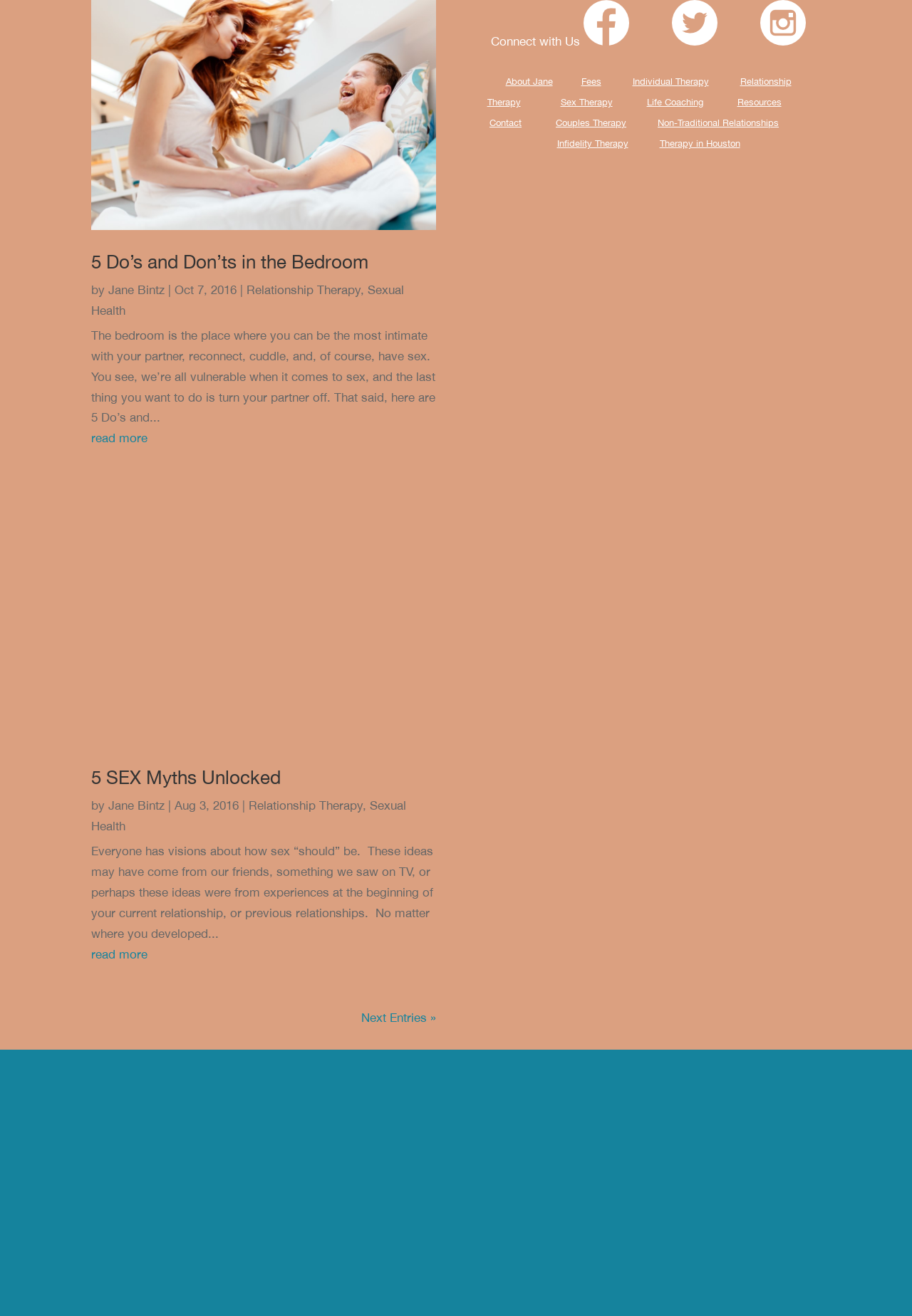What is the date of the second article?
Using the visual information, answer the question in a single word or phrase.

Aug 3, 2016